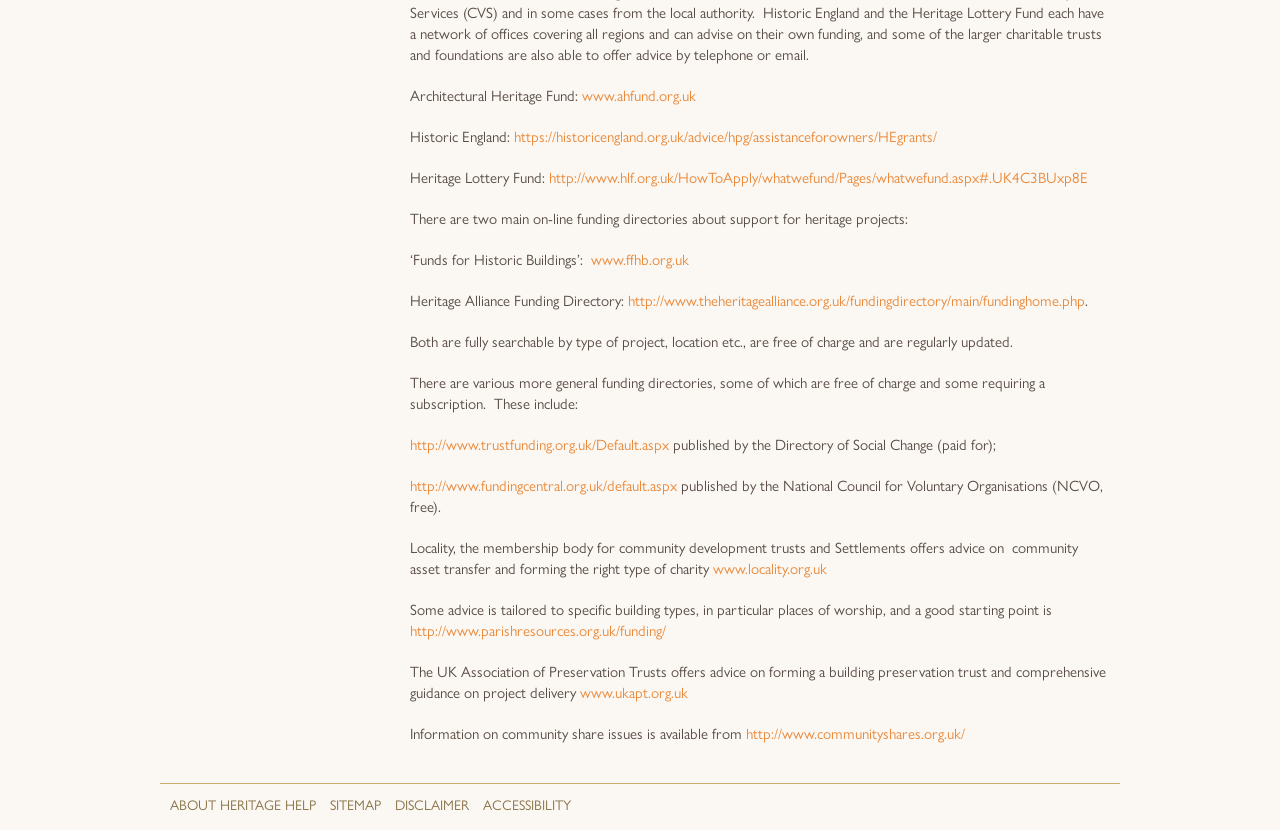Determine the bounding box coordinates for the UI element with the following description: "http://www.trustfunding.org.uk/Default.aspx". The coordinates should be four float numbers between 0 and 1, represented as [left, top, right, bottom].

[0.32, 0.522, 0.523, 0.547]